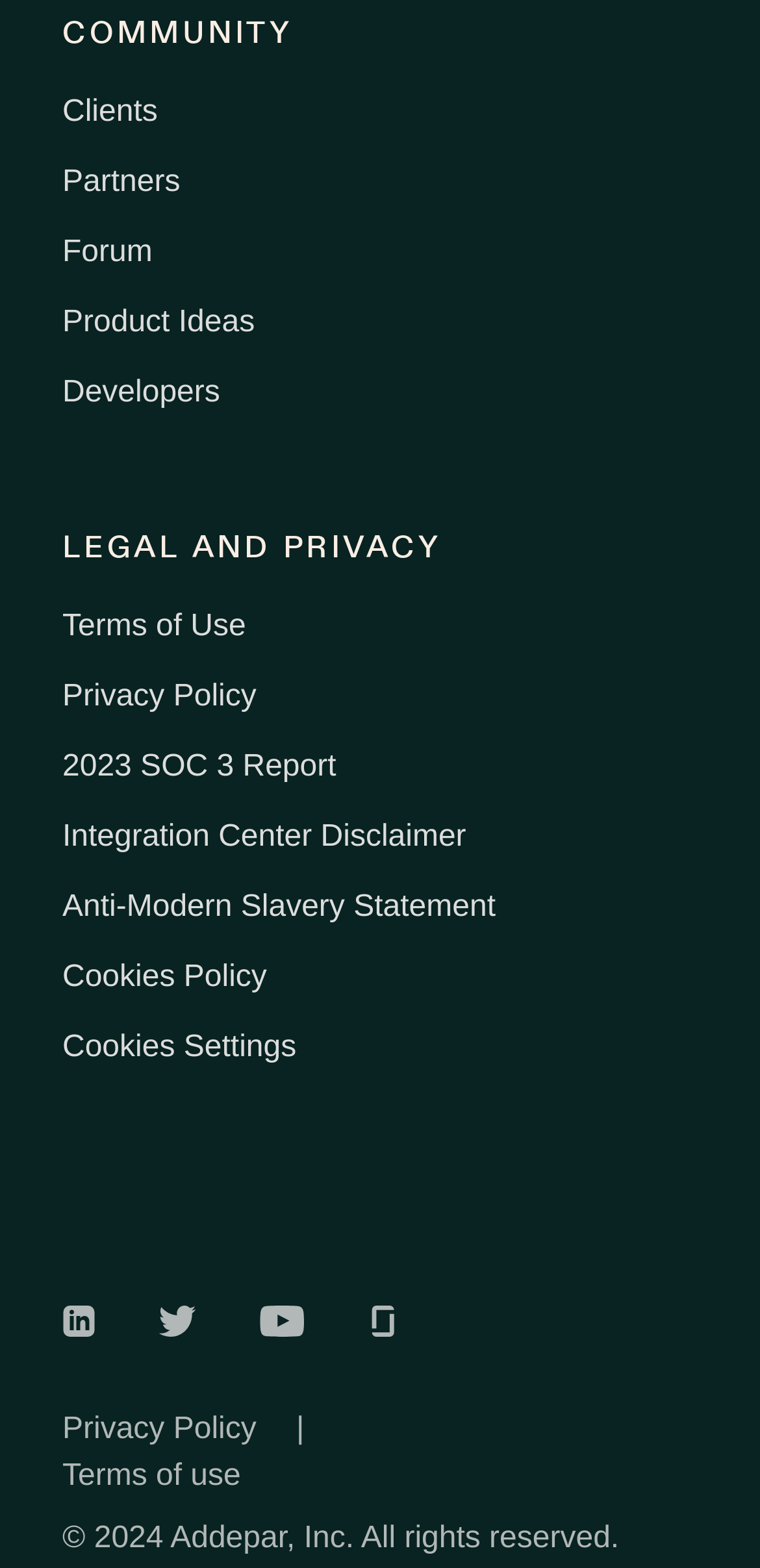Please specify the bounding box coordinates in the format (top-left x, top-left y, bottom-right x, bottom-right y), with values ranging from 0 to 1. Identify the bounding box for the UI component described as follows: Addepar on Twitter

[0.208, 0.828, 0.259, 0.857]